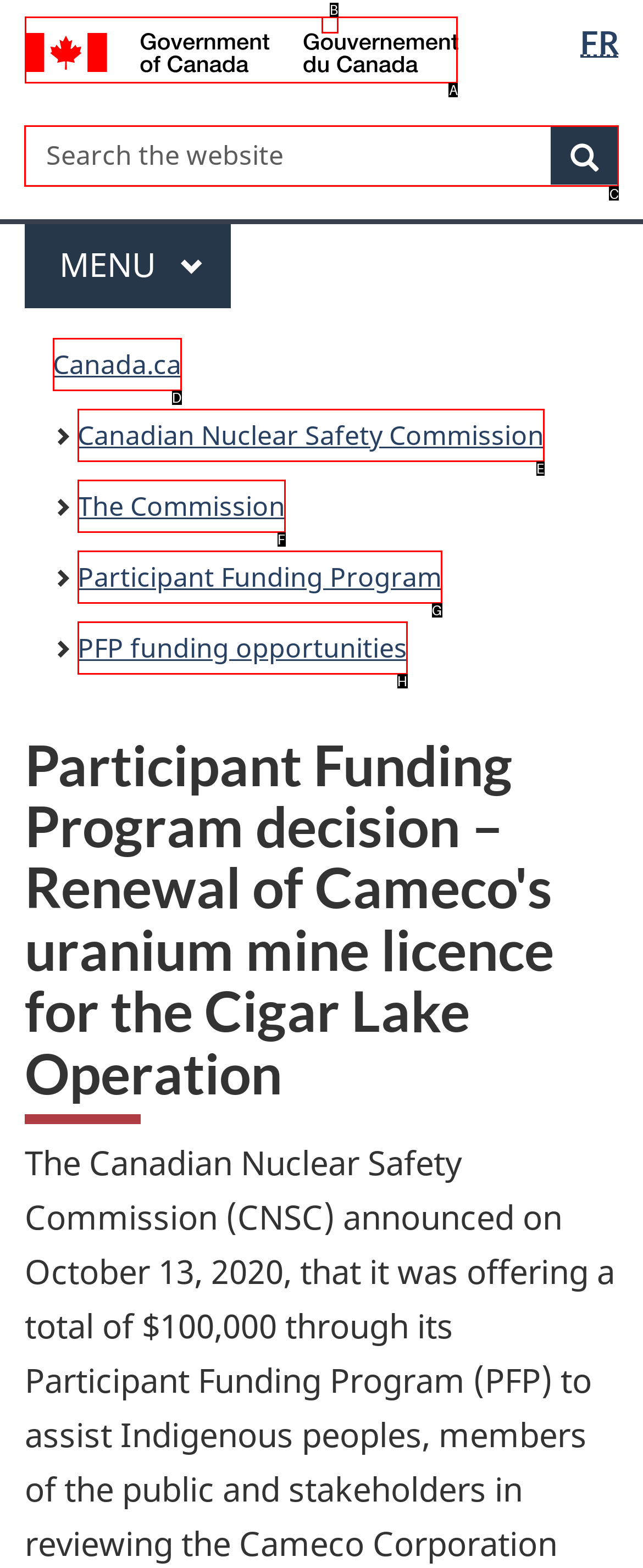Determine the letter of the UI element that will complete the task: Search the website
Reply with the corresponding letter.

C